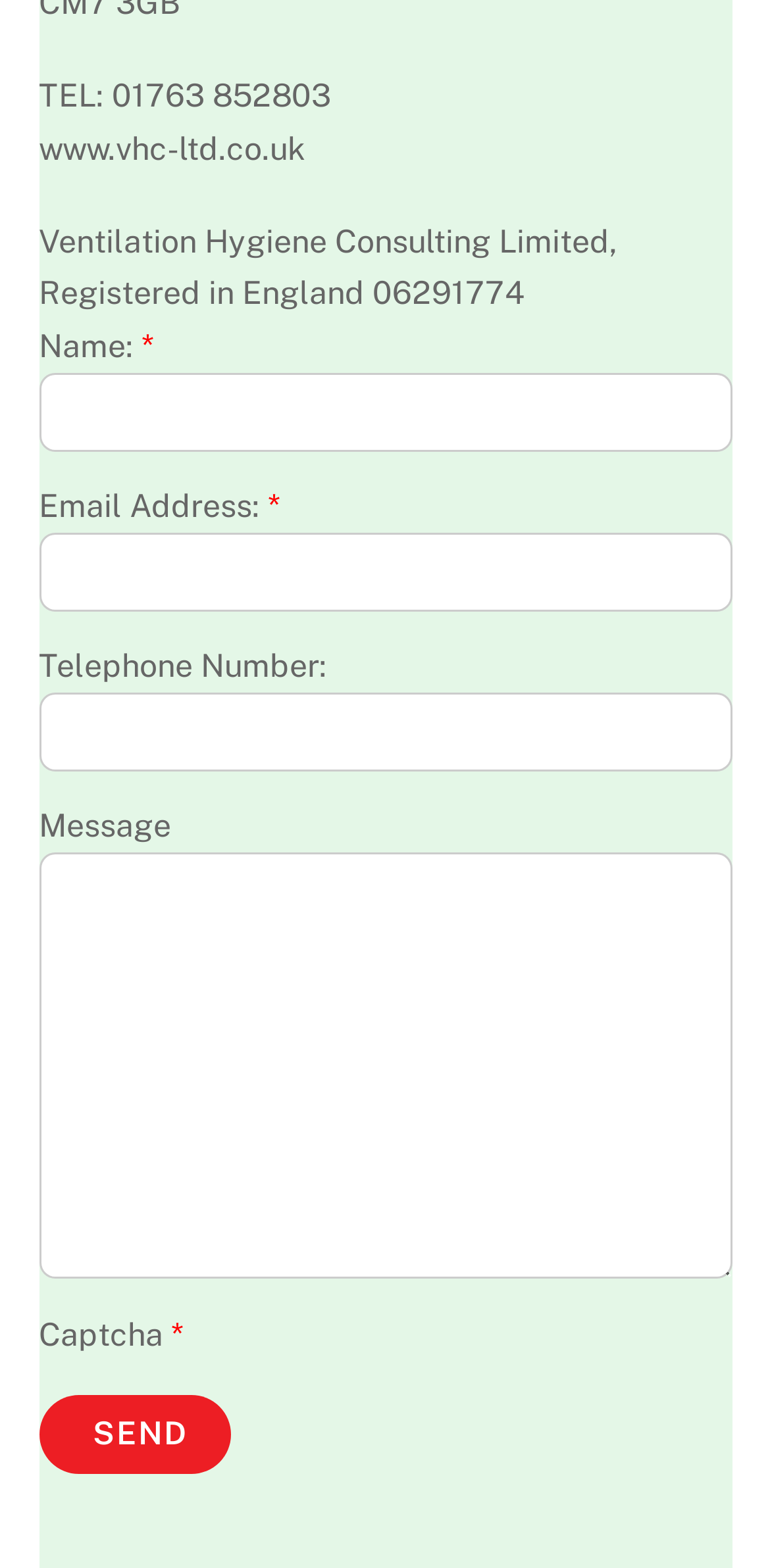What is the company's phone number?
Answer with a single word or short phrase according to what you see in the image.

01763 852803